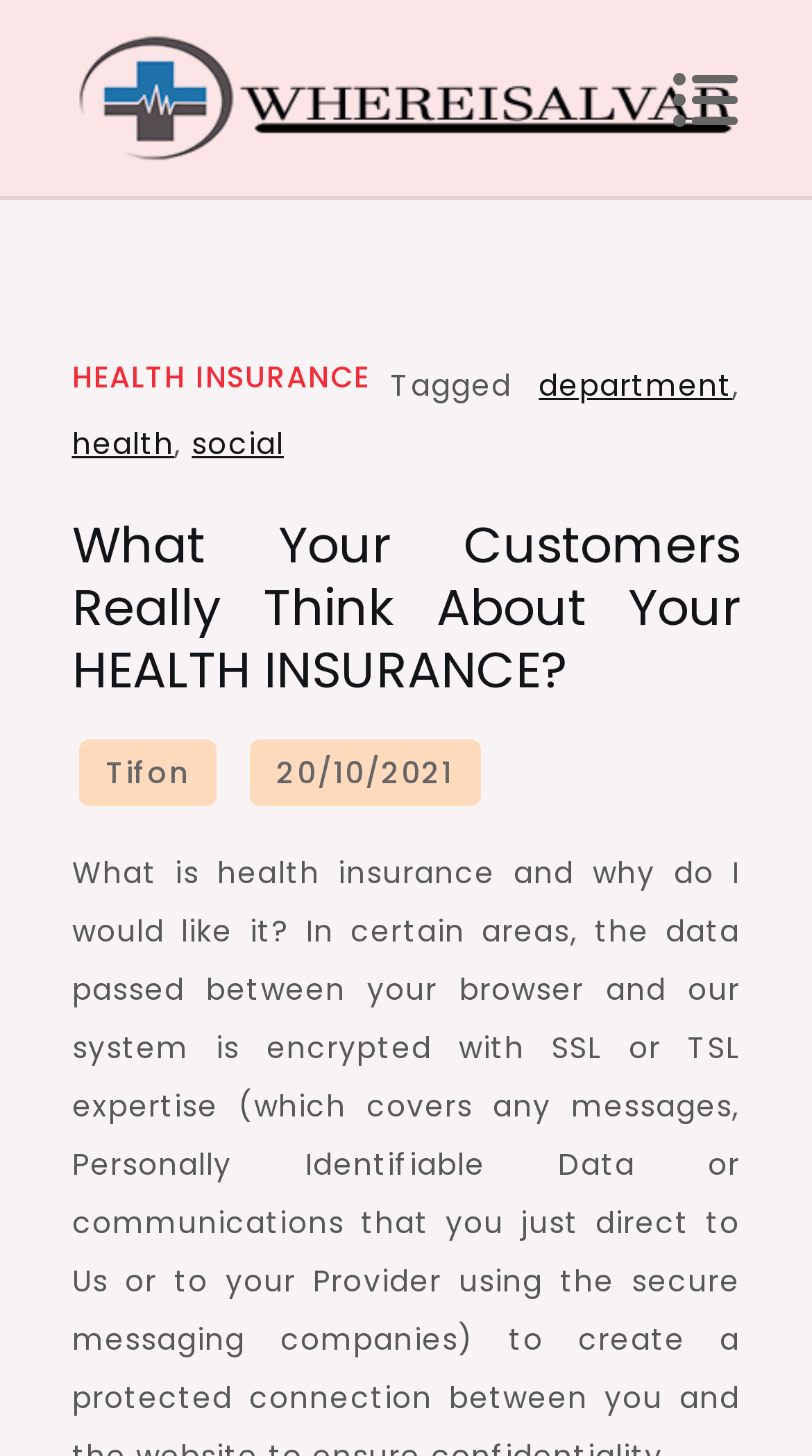Locate the UI element that matches the description social in the webpage screenshot. Return the bounding box coordinates in the format (top-left x, top-left y, bottom-right x, bottom-right y), with values ranging from 0 to 1.

[0.236, 0.291, 0.35, 0.319]